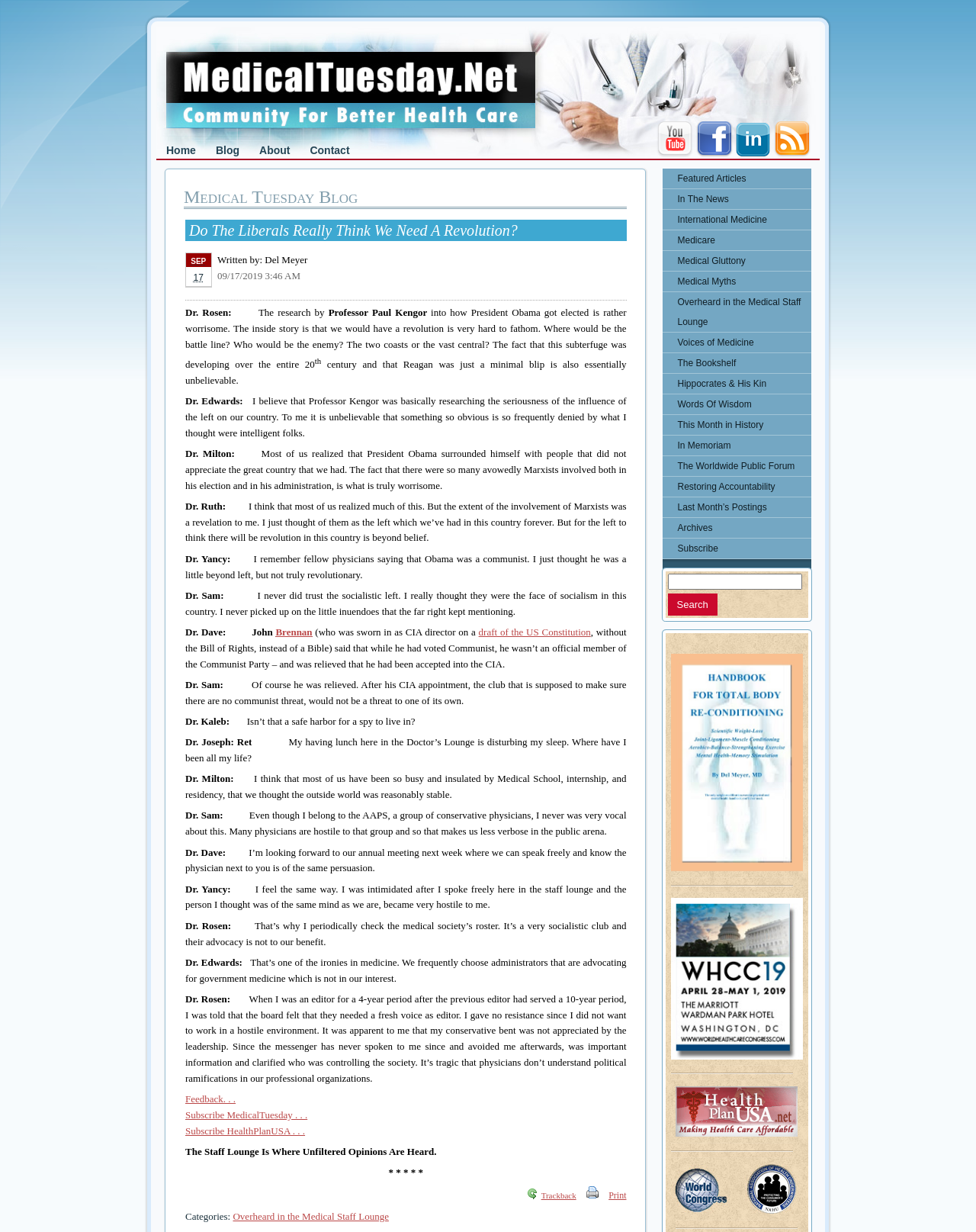Pinpoint the bounding box coordinates of the area that must be clicked to complete this instruction: "Click the Print link".

[0.593, 0.963, 0.621, 0.977]